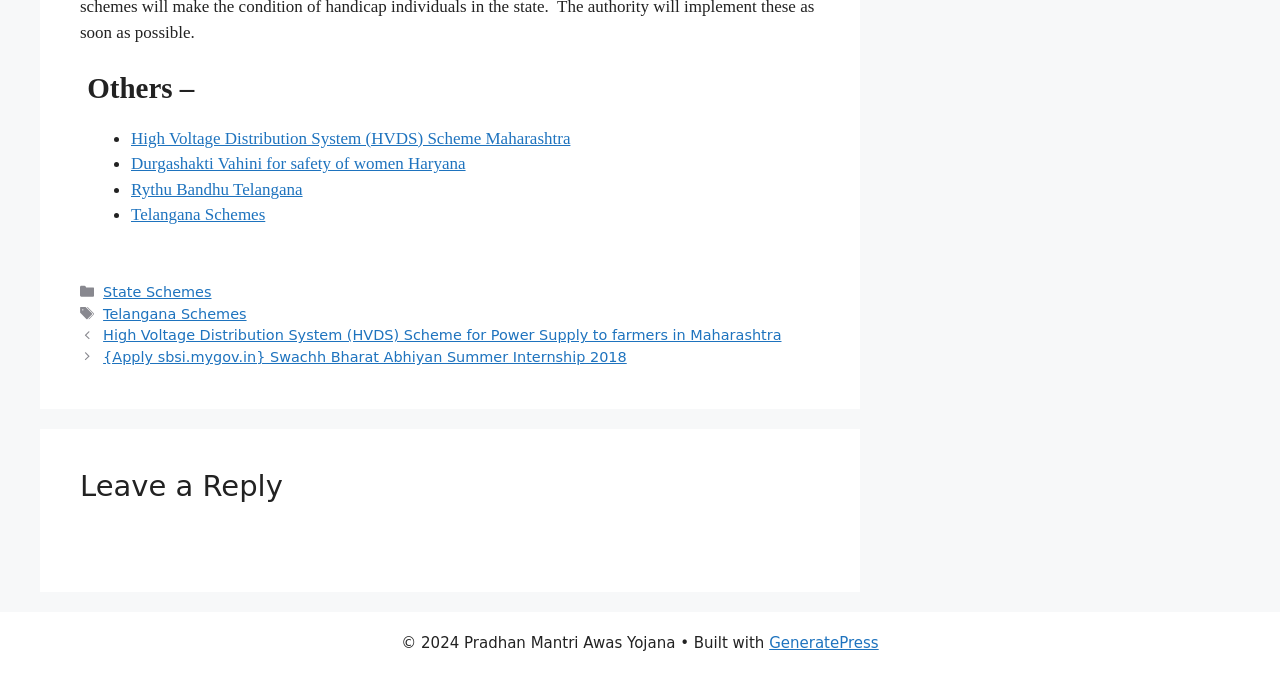What is the name of the state mentioned multiple times on the webpage?
Please provide a single word or phrase as the answer based on the screenshot.

Telangana